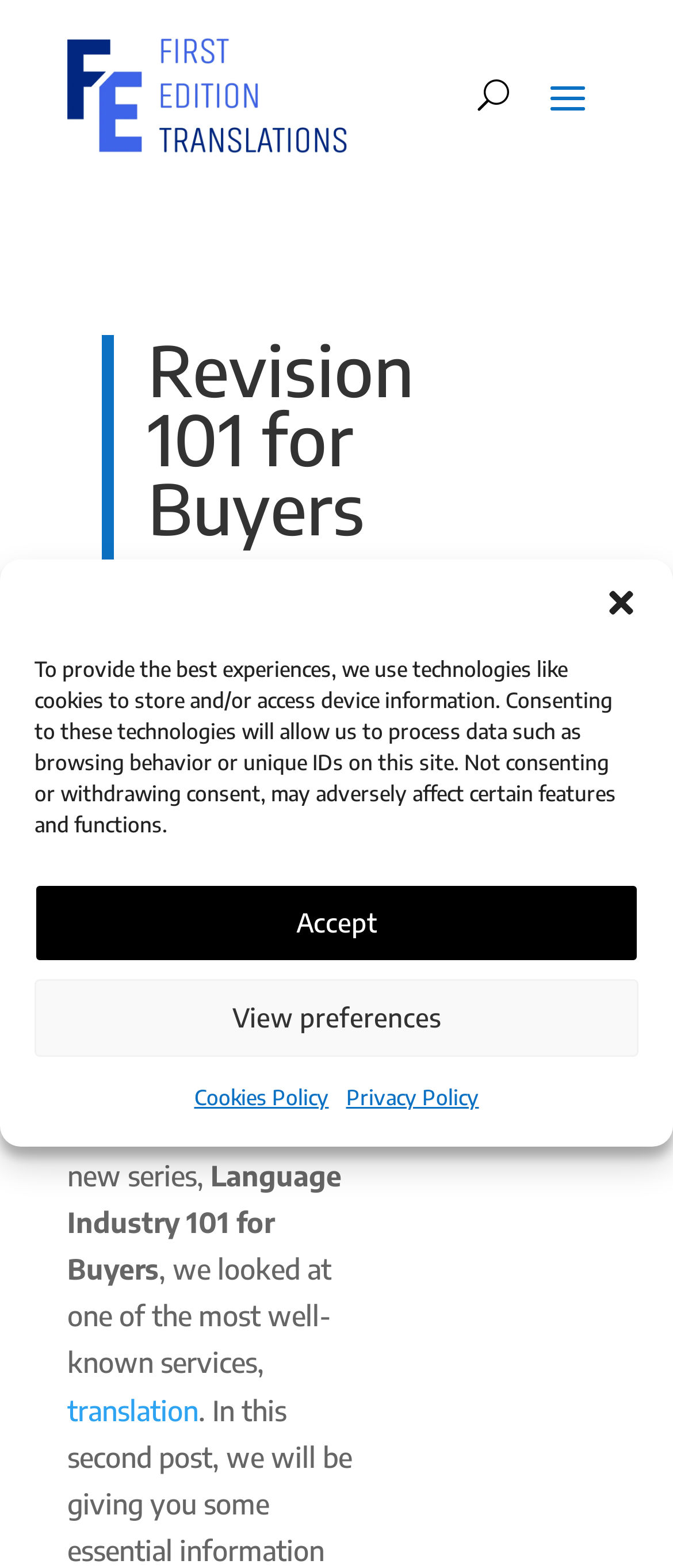How many links are there in the post?
Give a single word or phrase as your answer by examining the image.

7